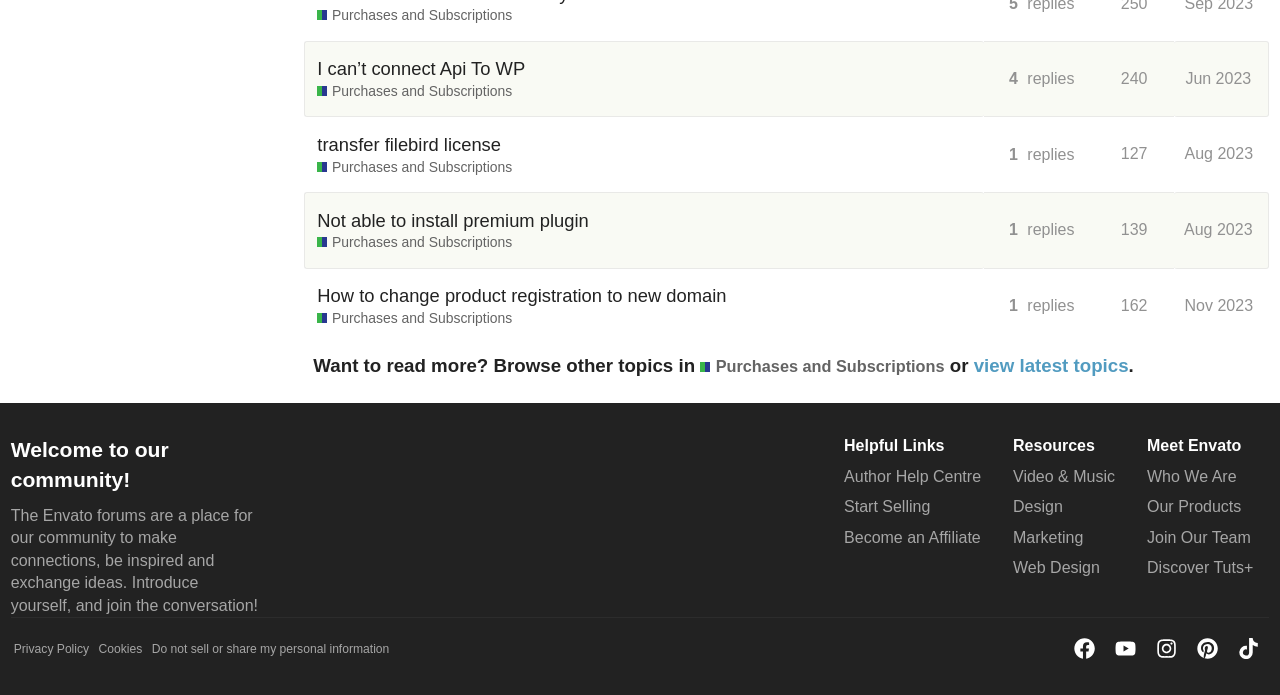Specify the bounding box coordinates of the region I need to click to perform the following instruction: "Browse other topics in Purchases and Subscriptions". The coordinates must be four float numbers in the range of 0 to 1, i.e., [left, top, right, bottom].

[0.547, 0.511, 0.738, 0.544]